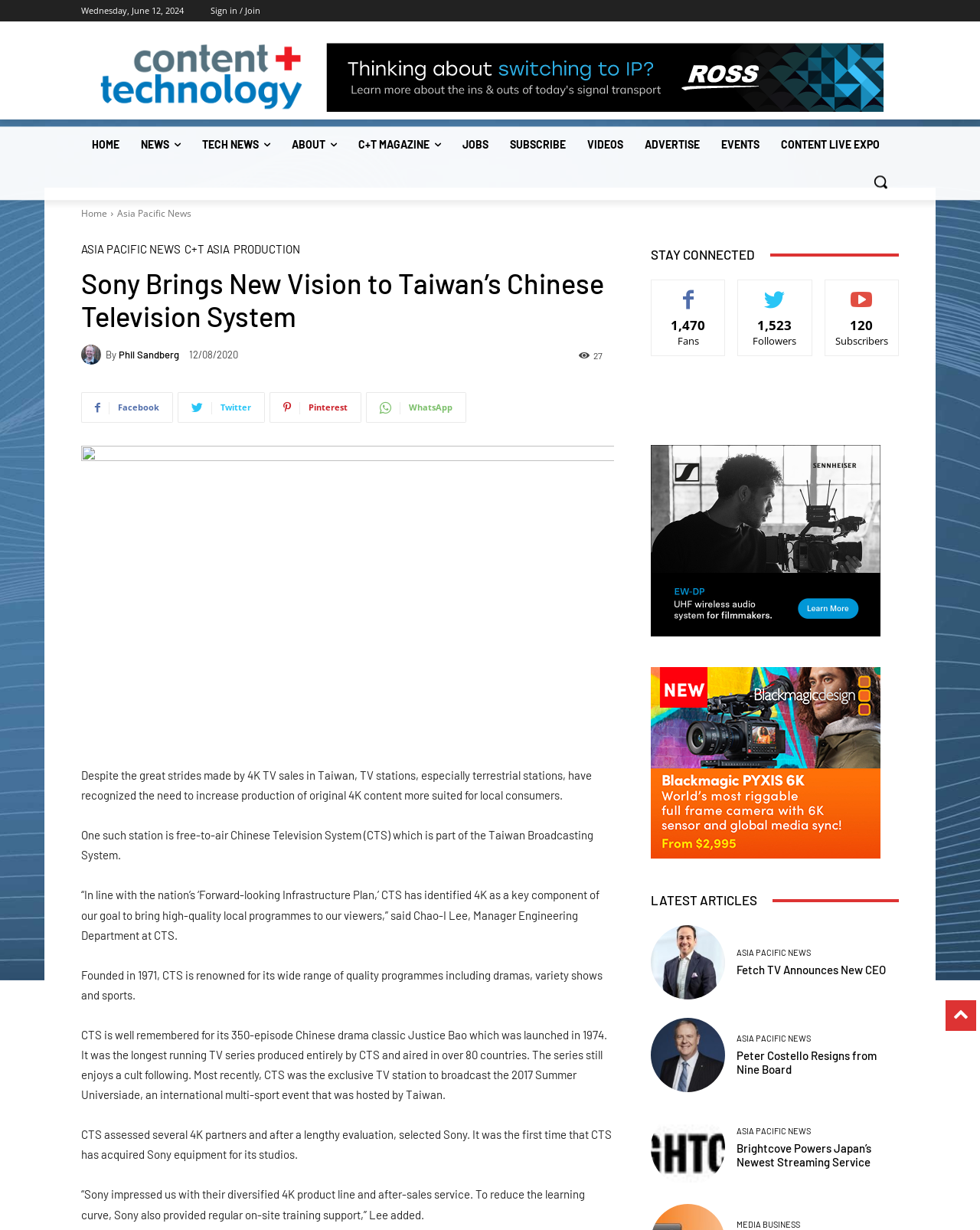Specify the bounding box coordinates of the area that needs to be clicked to achieve the following instruction: "Search for something".

[0.88, 0.133, 0.917, 0.163]